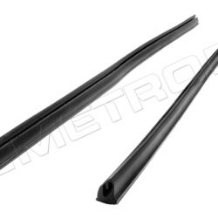What category do the quarter window seals belong to?
Refer to the image and provide a one-word or short phrase answer.

Rubber seals and gaskets